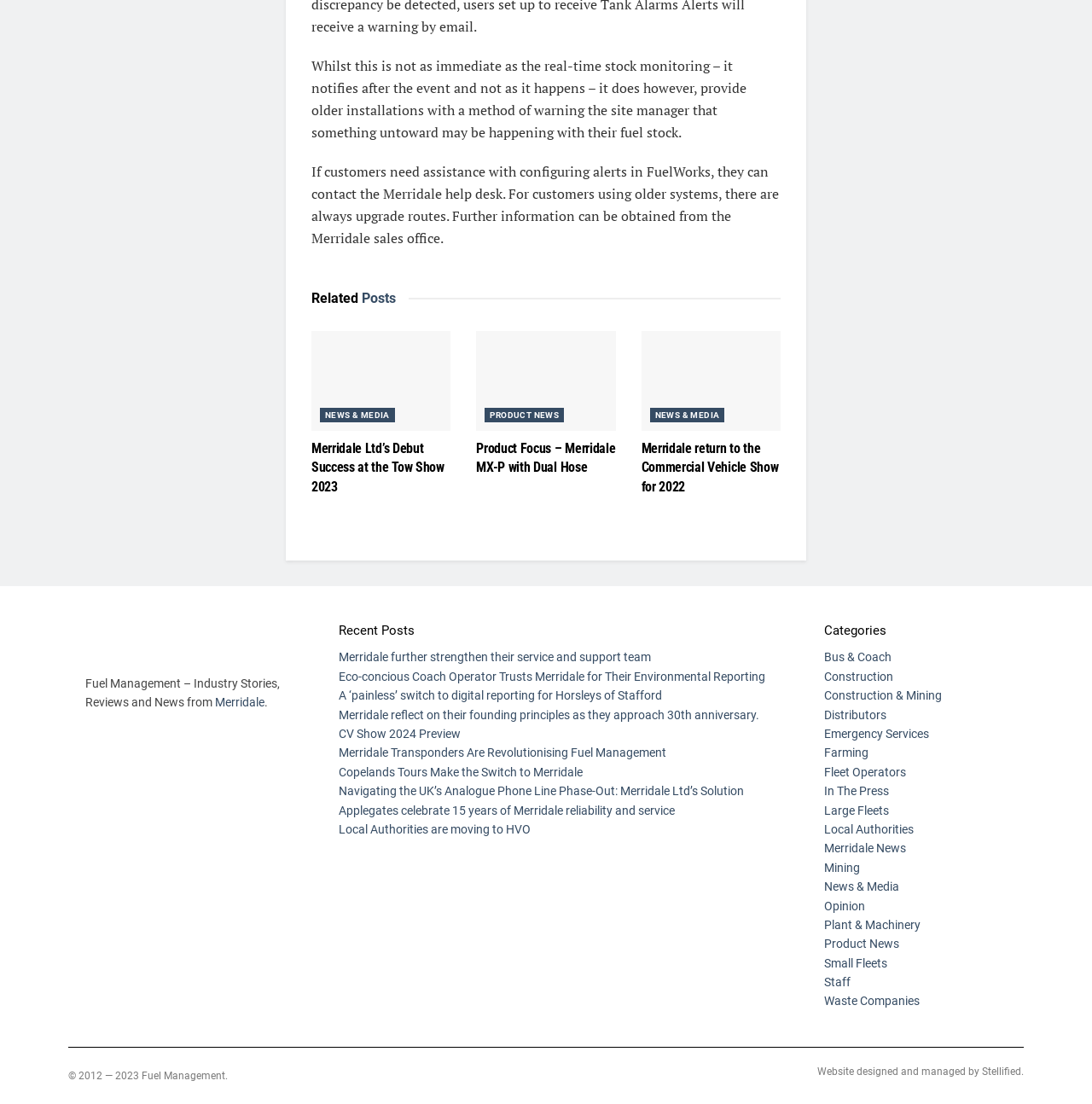For the element described, predict the bounding box coordinates as (top-left x, top-left y, bottom-right x, bottom-right y). All values should be between 0 and 1. Element description: meditation music relax mind body

None